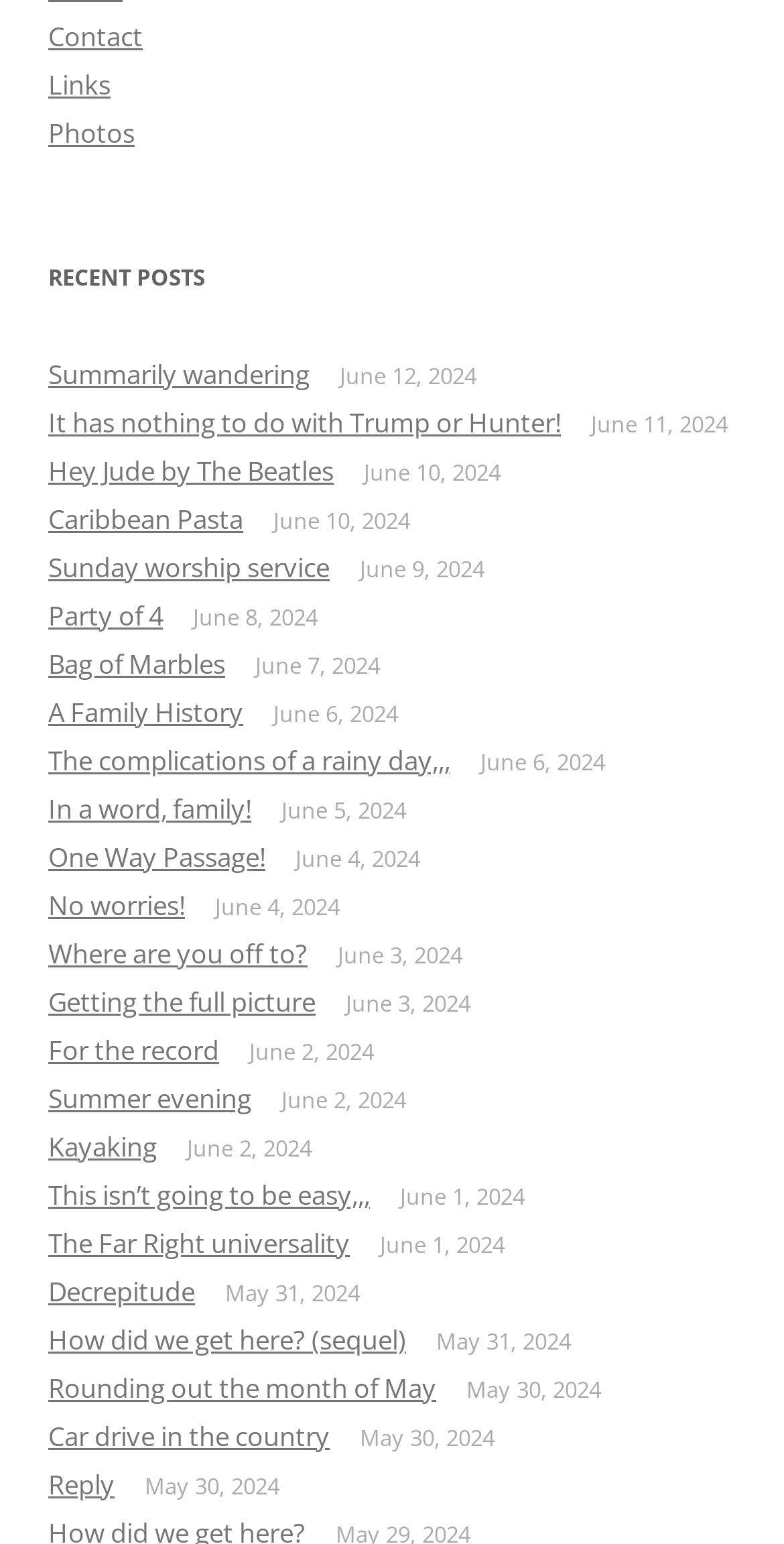Determine the bounding box coordinates of the clickable area required to perform the following instruction: "View After Effects projects". The coordinates should be represented as four float numbers between 0 and 1: [left, top, right, bottom].

None